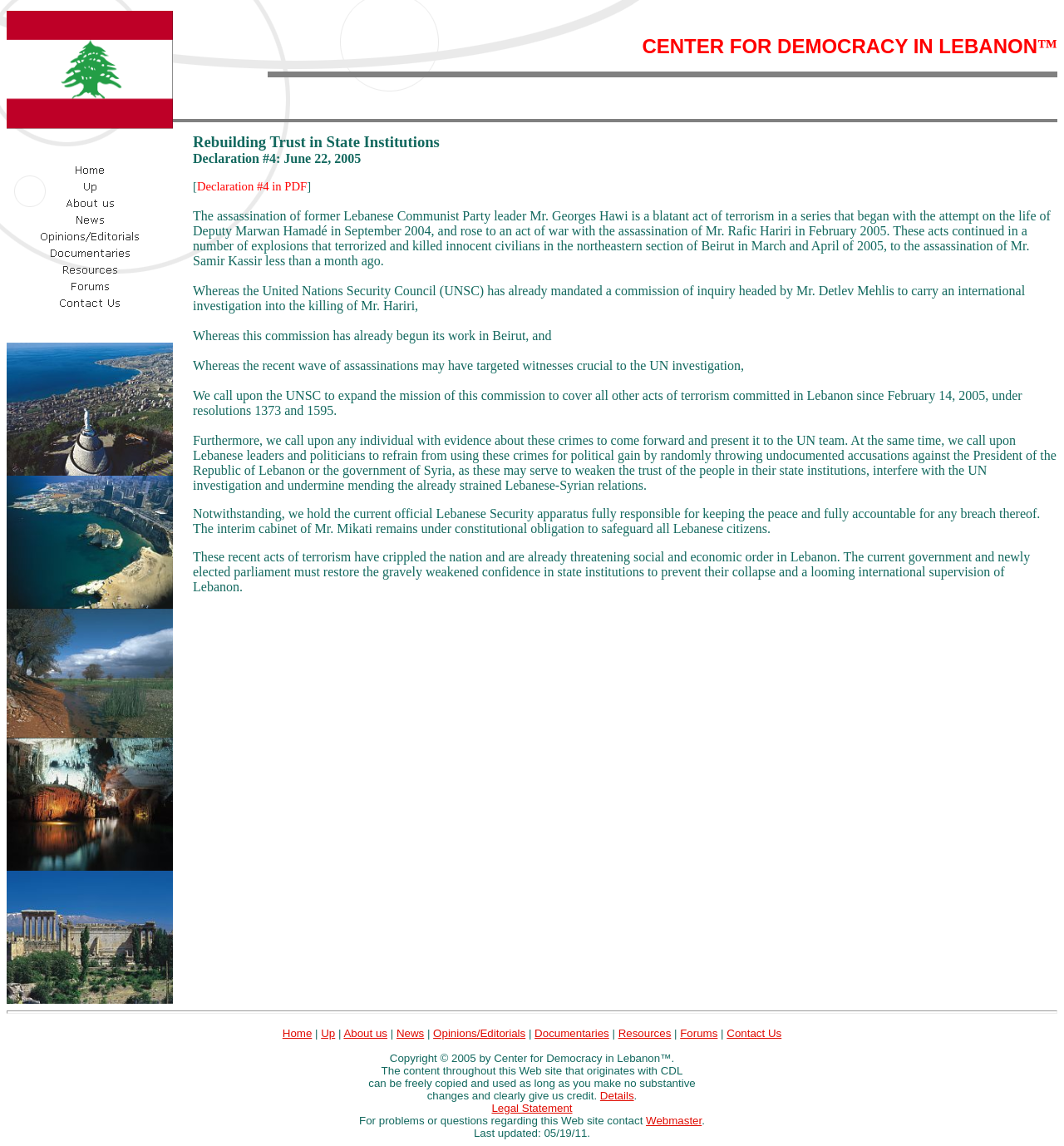Please locate the bounding box coordinates of the element's region that needs to be clicked to follow the instruction: "Read the Declaration #4 in PDF". The bounding box coordinates should be provided as four float numbers between 0 and 1, i.e., [left, top, right, bottom].

[0.185, 0.157, 0.288, 0.168]